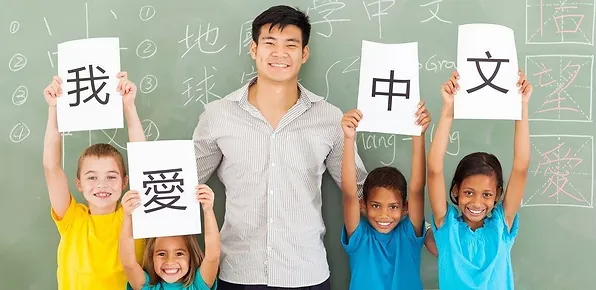What is the diversity of the students?
Based on the screenshot, give a detailed explanation to answer the question.

The students in the image come from diverse backgrounds, which is evident from their different facial features and skin tones, highlighting the school's effort to engage students from various communities in learning the Chinese language and promoting inclusivity.